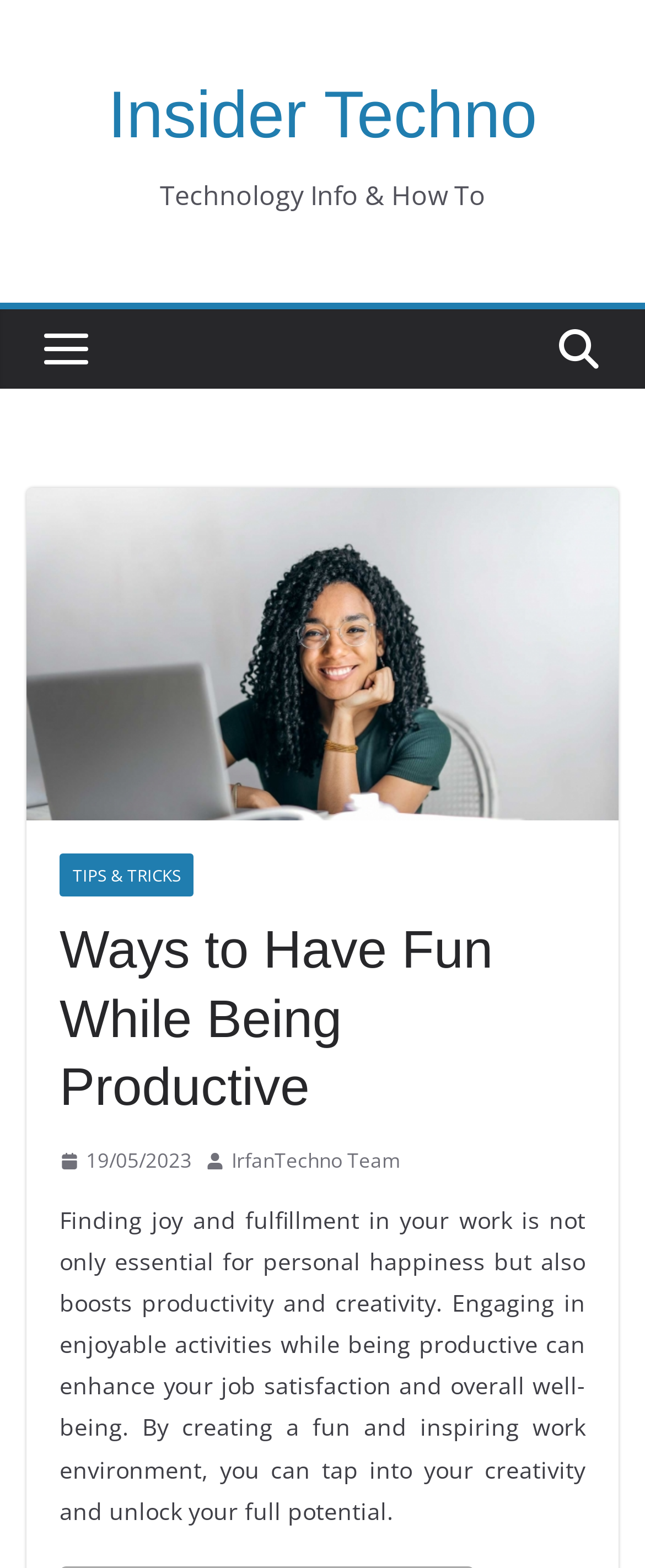What is the topic of the article?
Please give a detailed and elaborate answer to the question.

I found the answer by examining the heading element with the text 'Ways to Have Fun While Being Productive' which is likely to be the topic of the article.